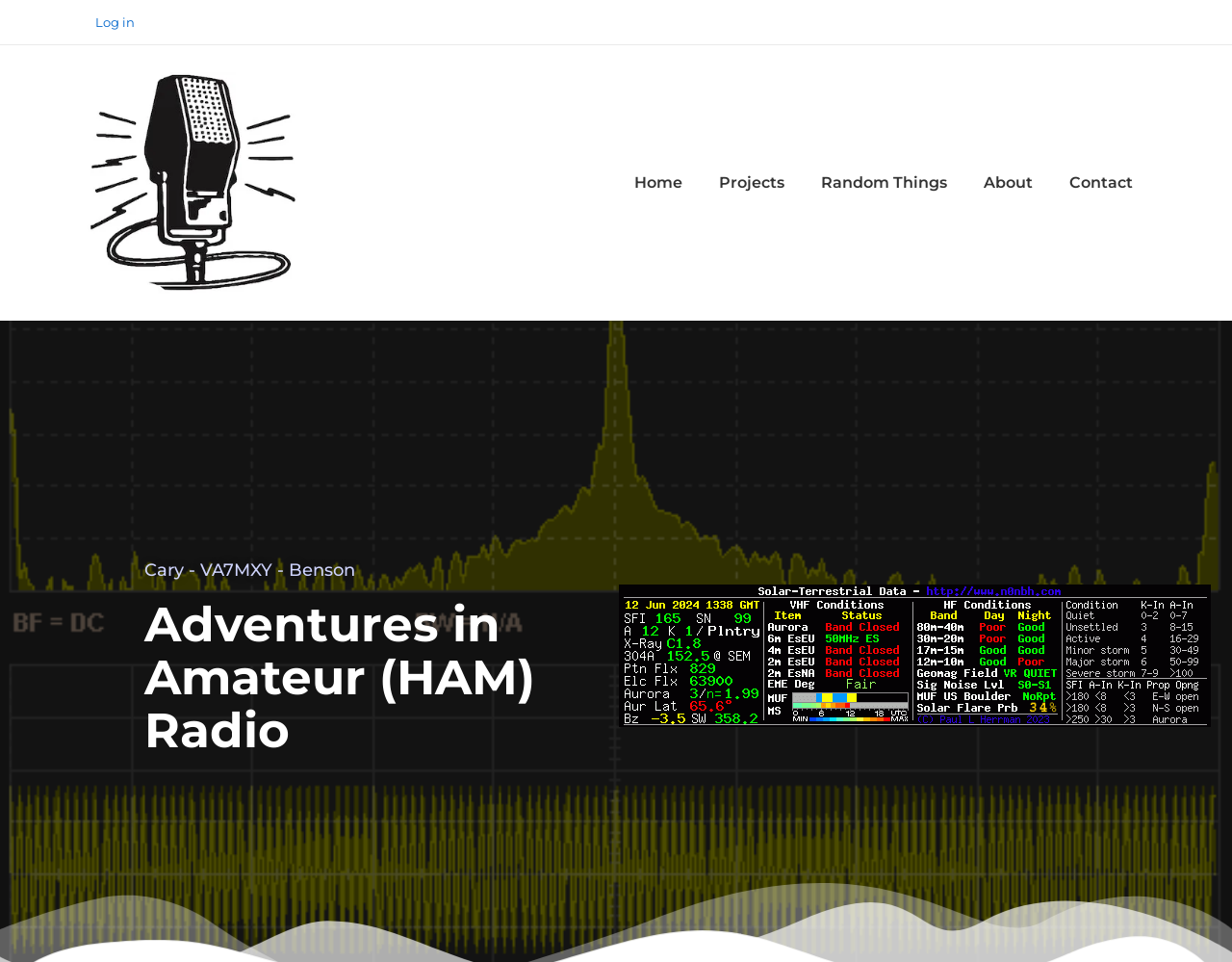Extract the bounding box coordinates for the UI element described by the text: "Random Things". The coordinates should be in the form of [left, top, right, bottom] with values between 0 and 1.

[0.652, 0.166, 0.783, 0.214]